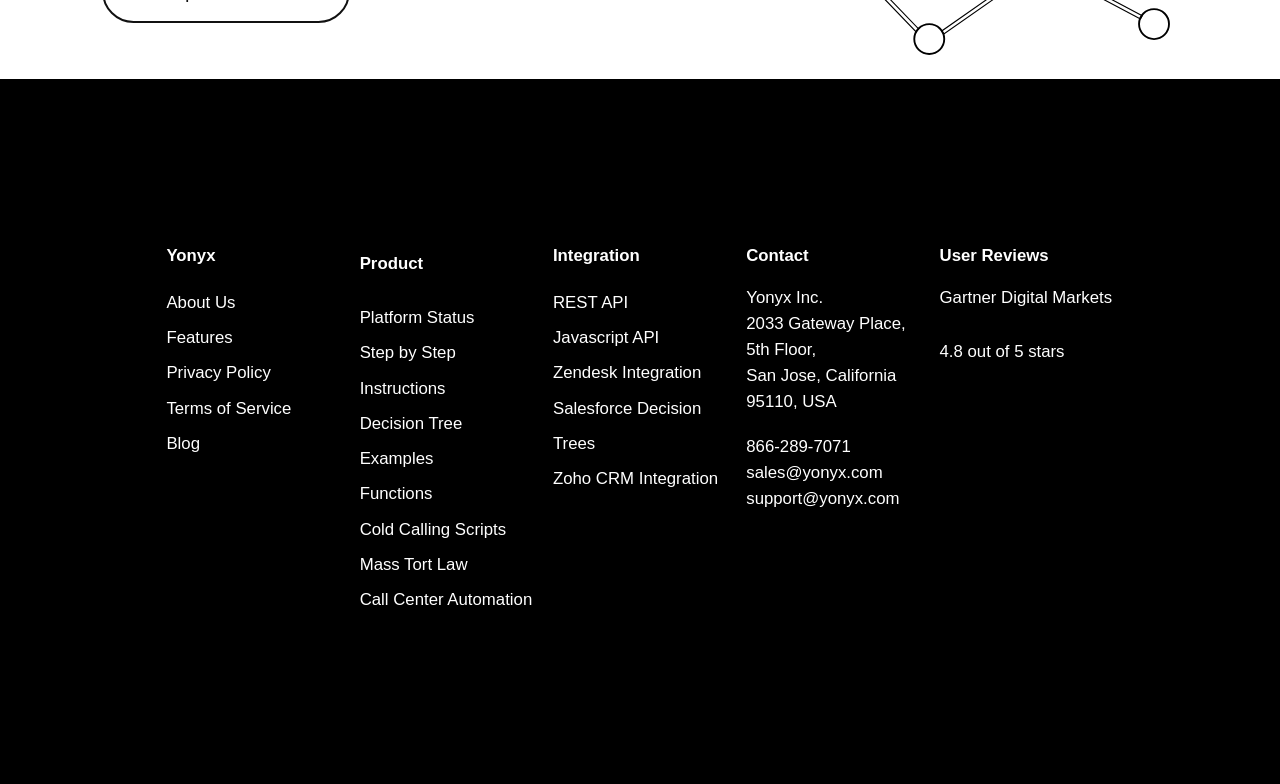What is the name of the company?
Give a single word or phrase as your answer by examining the image.

Yonyx